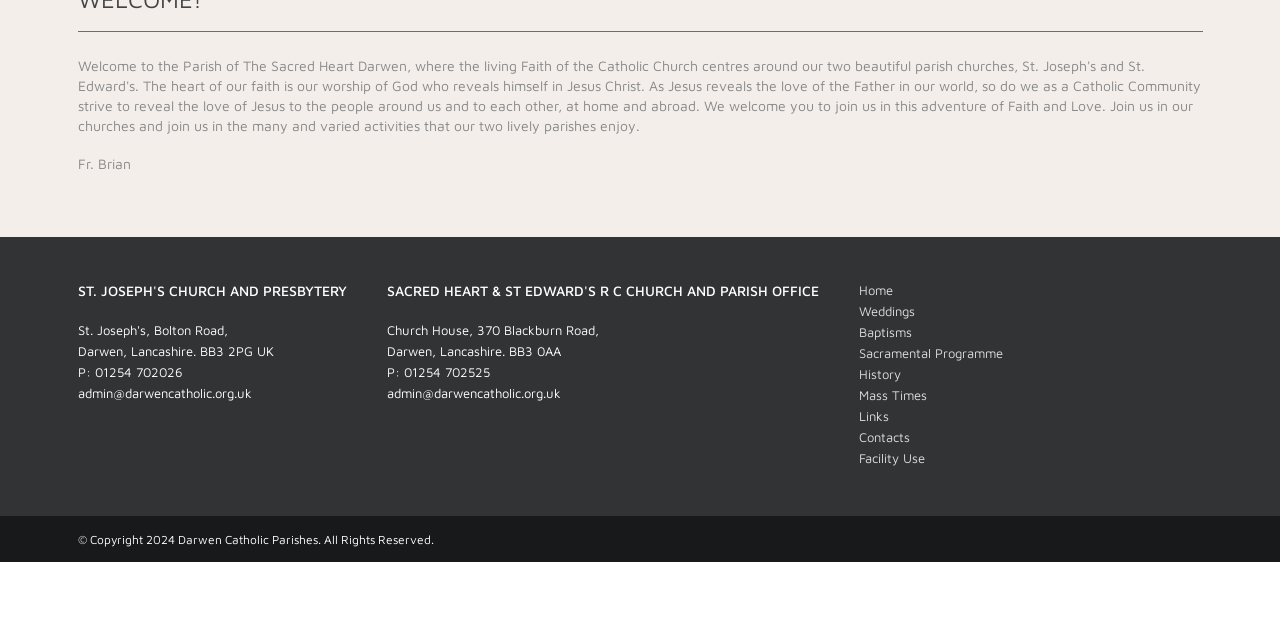Given the element description "History", identify the bounding box of the corresponding UI element.

[0.671, 0.572, 0.704, 0.597]